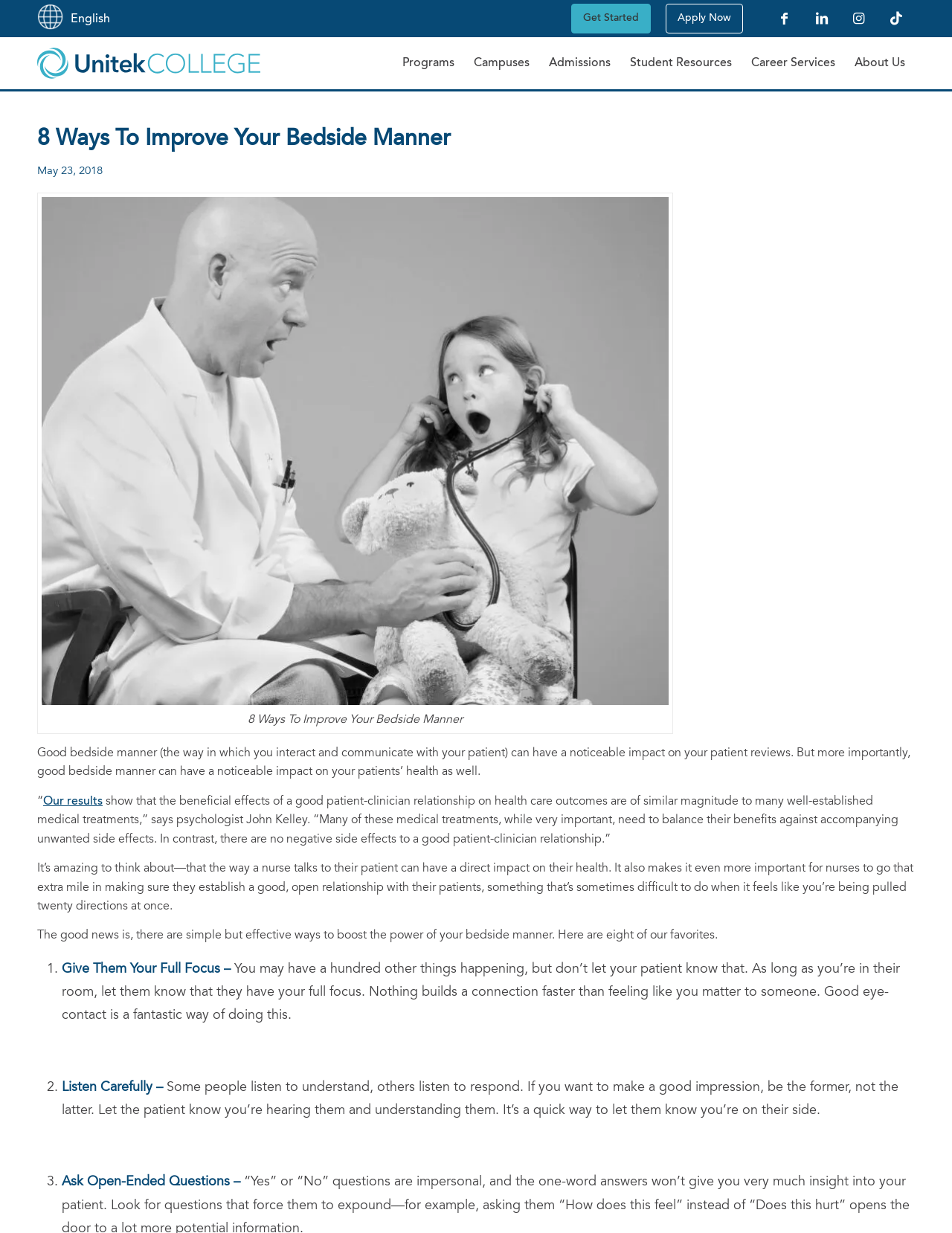What is the first way to boost bedside manner?
Based on the image, please offer an in-depth response to the question.

The webpage lists eight ways to improve bedside manner, and the first one is to give the patient your full focus. This is explained in the section that starts with '1. Give Them Your Full Focus –', which emphasizes the importance of making the patient feel like they matter.